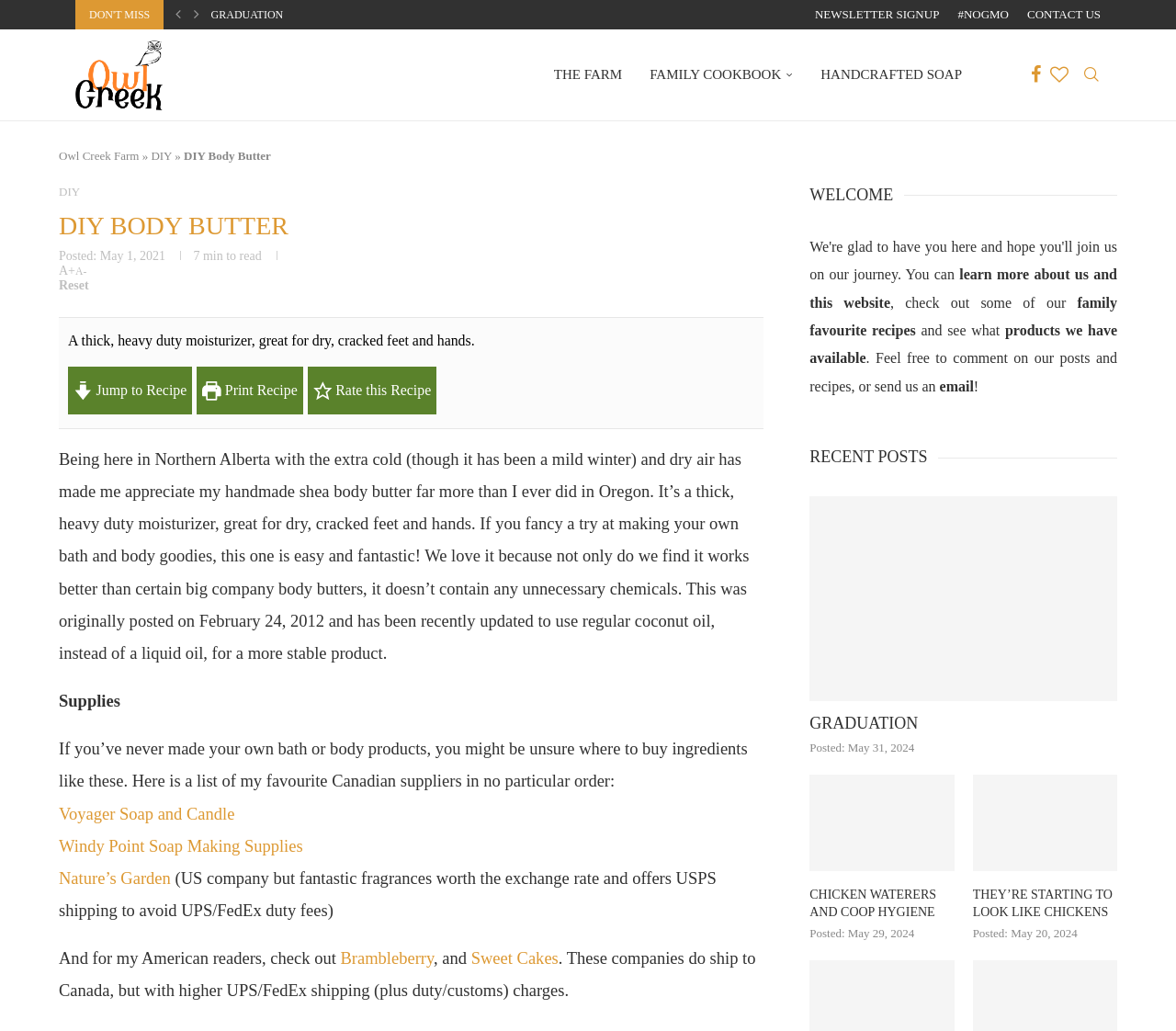Give the bounding box coordinates for the element described as: "Voyager Soap and Candle".

[0.05, 0.748, 0.523, 0.798]